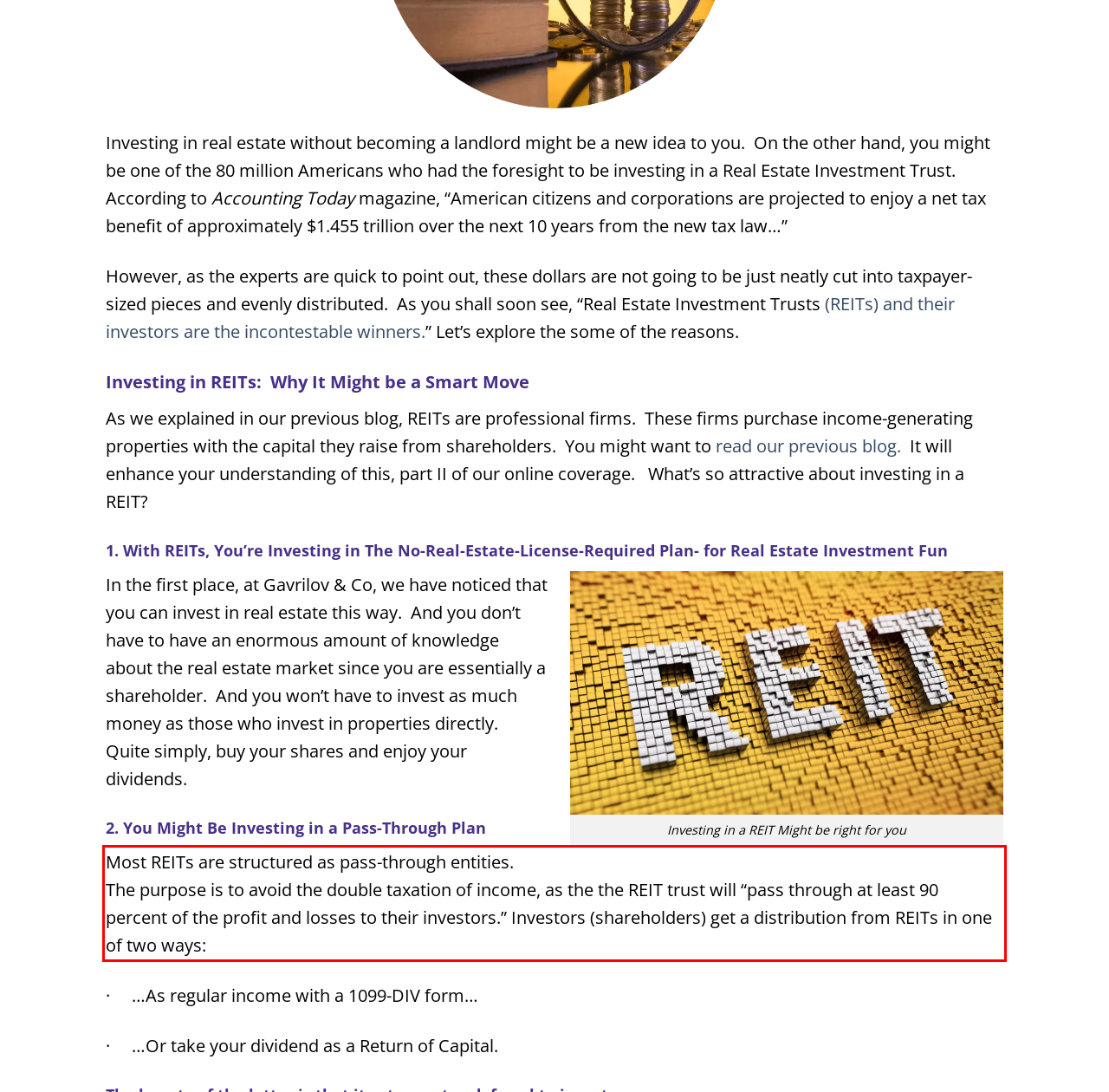Analyze the red bounding box in the provided webpage screenshot and generate the text content contained within.

Most REITs are structured as pass-through entities. The purpose is to avoid the double taxation of income, as the the REIT trust will “pass through at least 90 percent of the profit and losses to their investors.” Investors (shareholders) get a distribution from REITs in one of two ways: